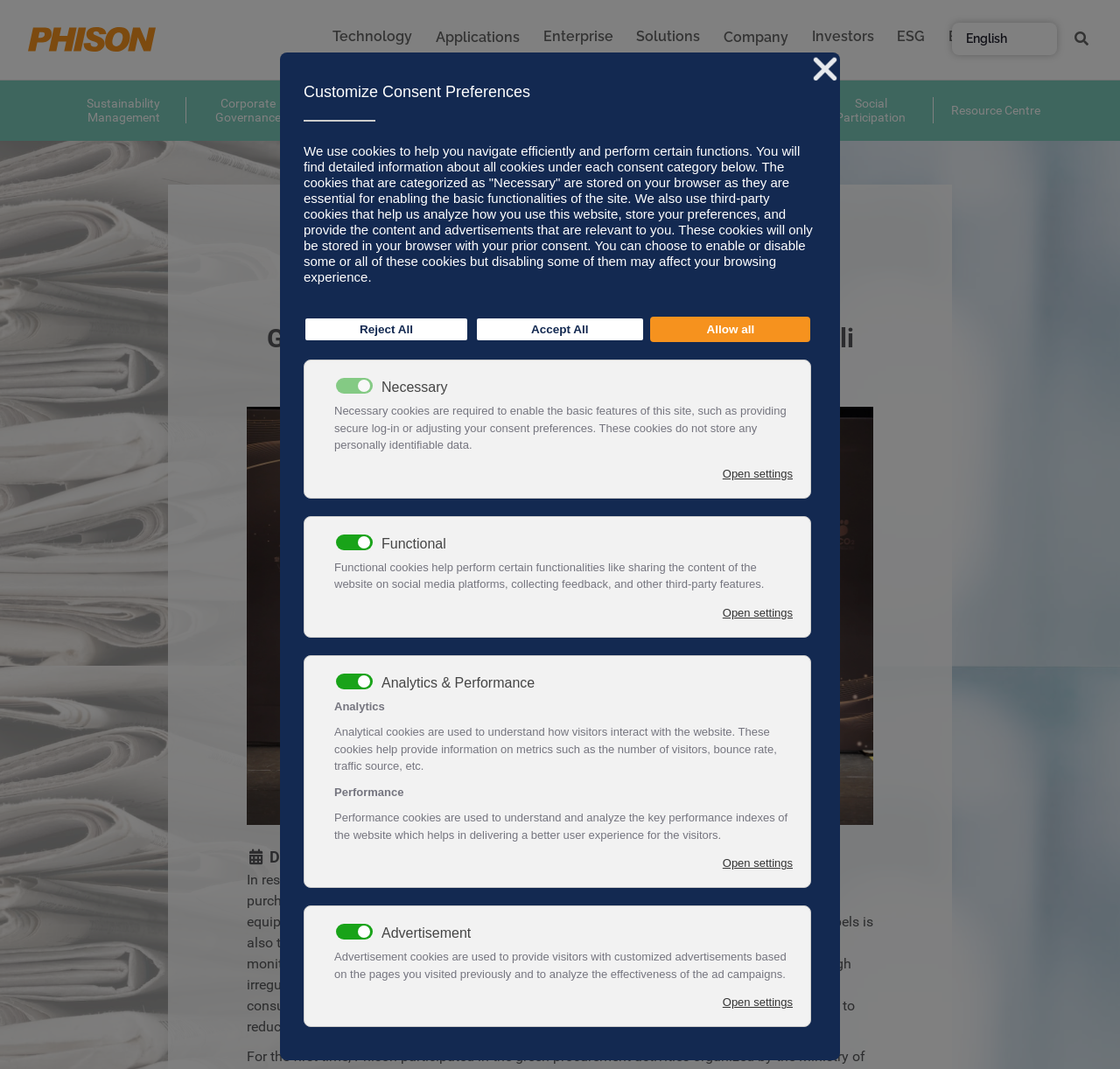Indicate the bounding box coordinates of the element that must be clicked to execute the instruction: "Select your language". The coordinates should be given as four float numbers between 0 and 1, i.e., [left, top, right, bottom].

[0.85, 0.021, 0.944, 0.052]